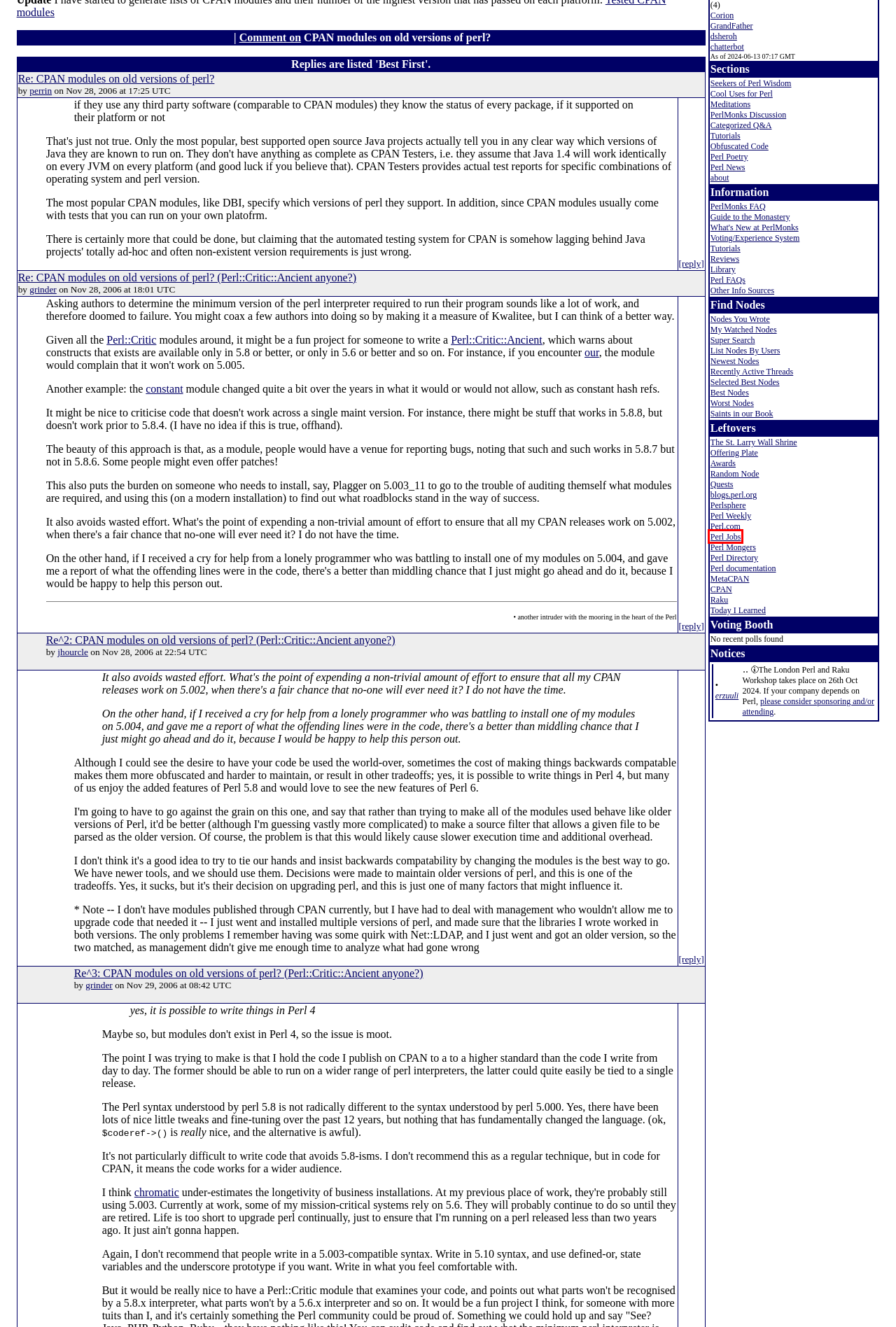Look at the screenshot of a webpage where a red rectangle bounding box is present. Choose the webpage description that best describes the new webpage after clicking the element inside the red bounding box. Here are the candidates:
A. CPAN Testers Reports: Index
B. Dave Cross
C. Perl Mongers
D. The Perl Job Site (jobs.perl.org)
E. Perl Documentation - Perldoc Browser
F. London Perl & Raku Workshop 2024 | Perl workshop and training in London
G. Raku Programming Language
H. Website Hosting | Pair Networks | Shared Hosting, Managed WordPress, & more

D